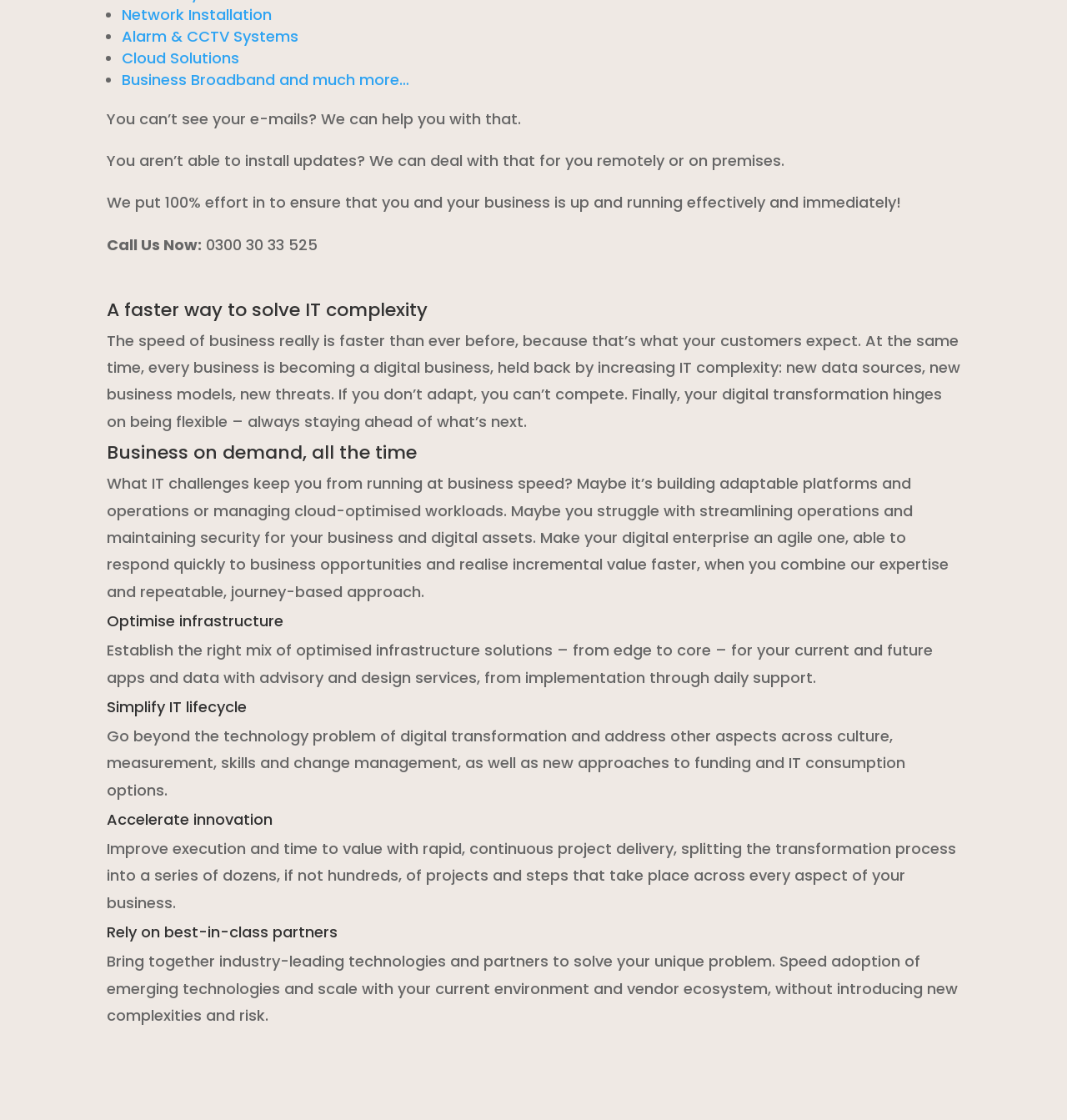Bounding box coordinates are given in the format (top-left x, top-left y, bottom-right x, bottom-right y). All values should be floating point numbers between 0 and 1. Provide the bounding box coordinate for the UI element described as: Cloud Solutions

[0.114, 0.042, 0.224, 0.061]